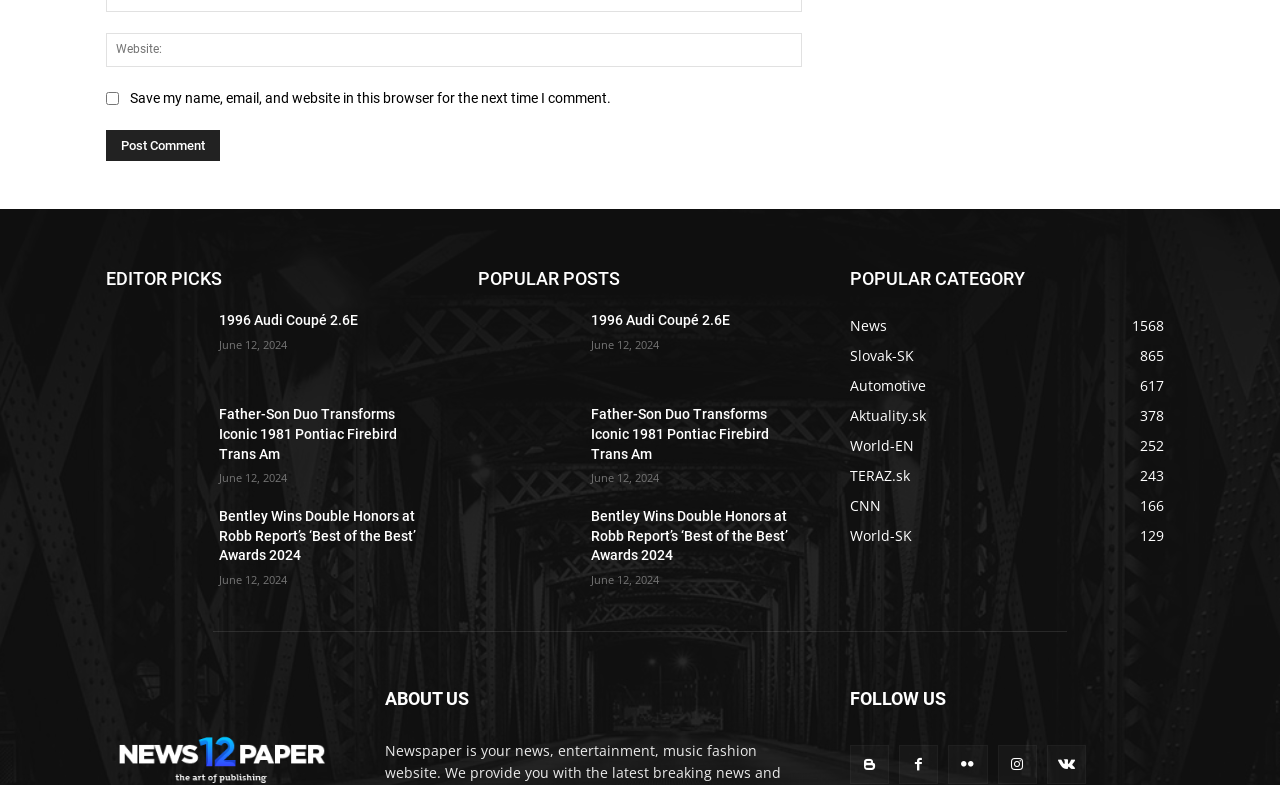Determine the bounding box coordinates of the clickable element to achieve the following action: 'Post a comment'. Provide the coordinates as four float values between 0 and 1, formatted as [left, top, right, bottom].

[0.083, 0.166, 0.172, 0.206]